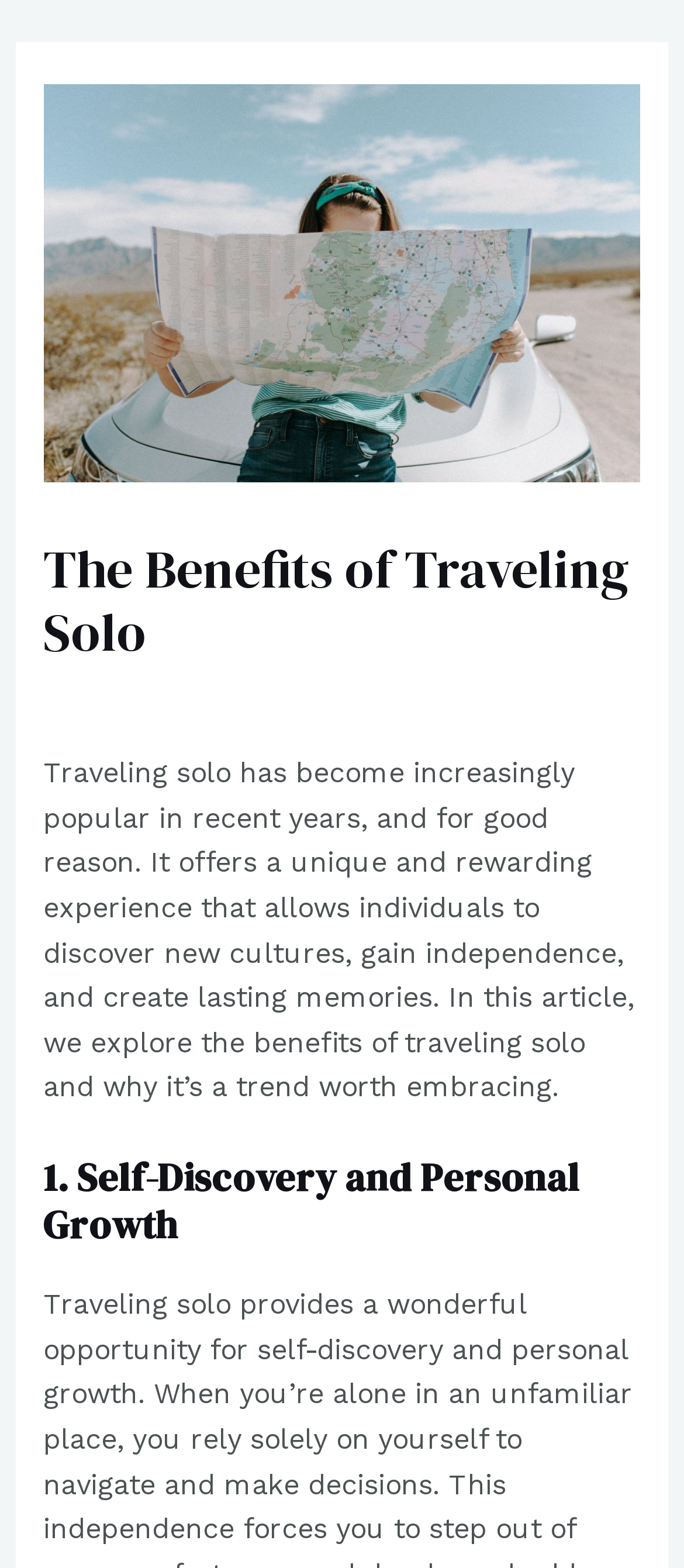Identify the title of the webpage and provide its text content.

The Benefits of Traveling Solo